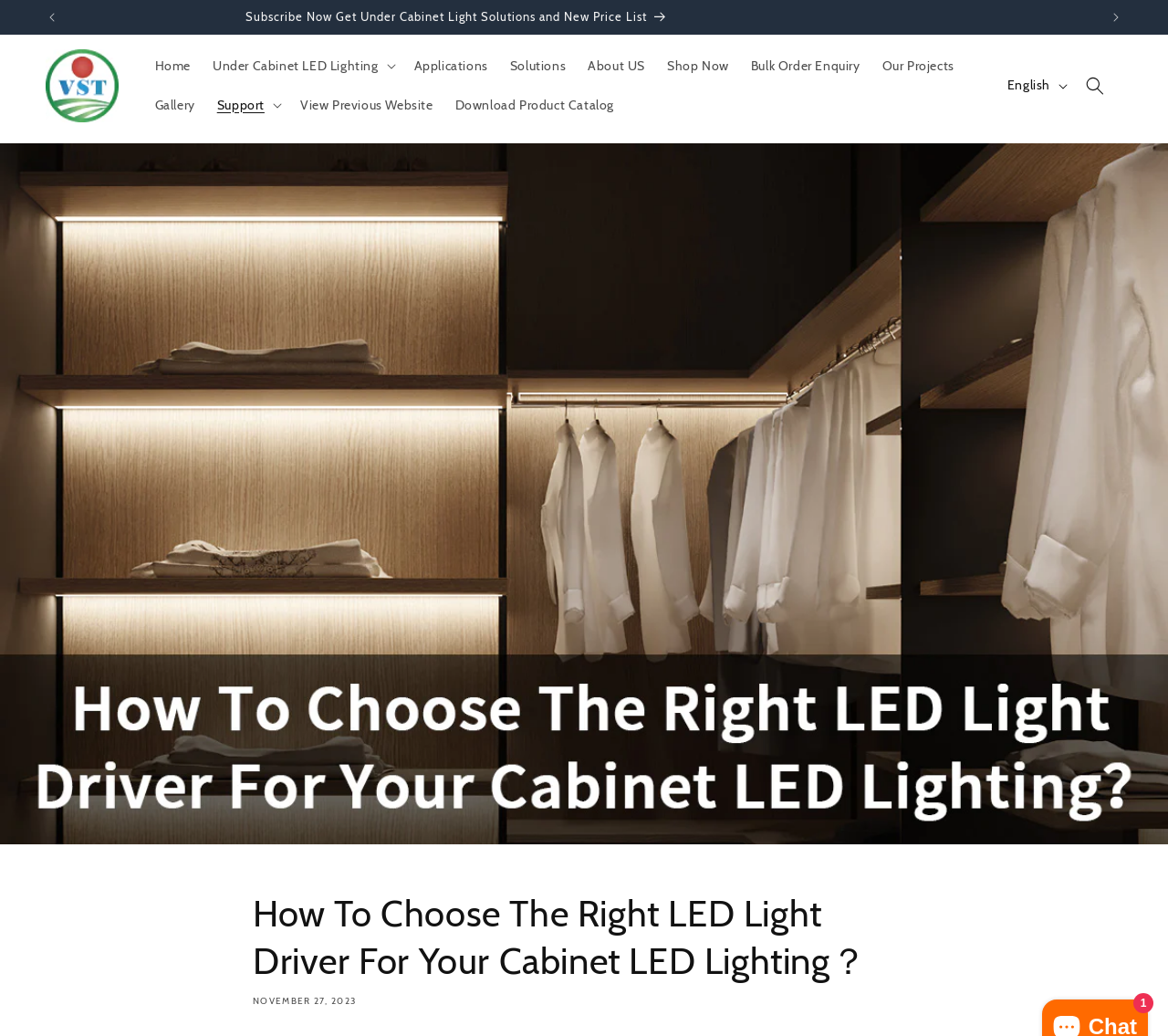Please answer the following question using a single word or phrase: 
What is the language currently selected?

English